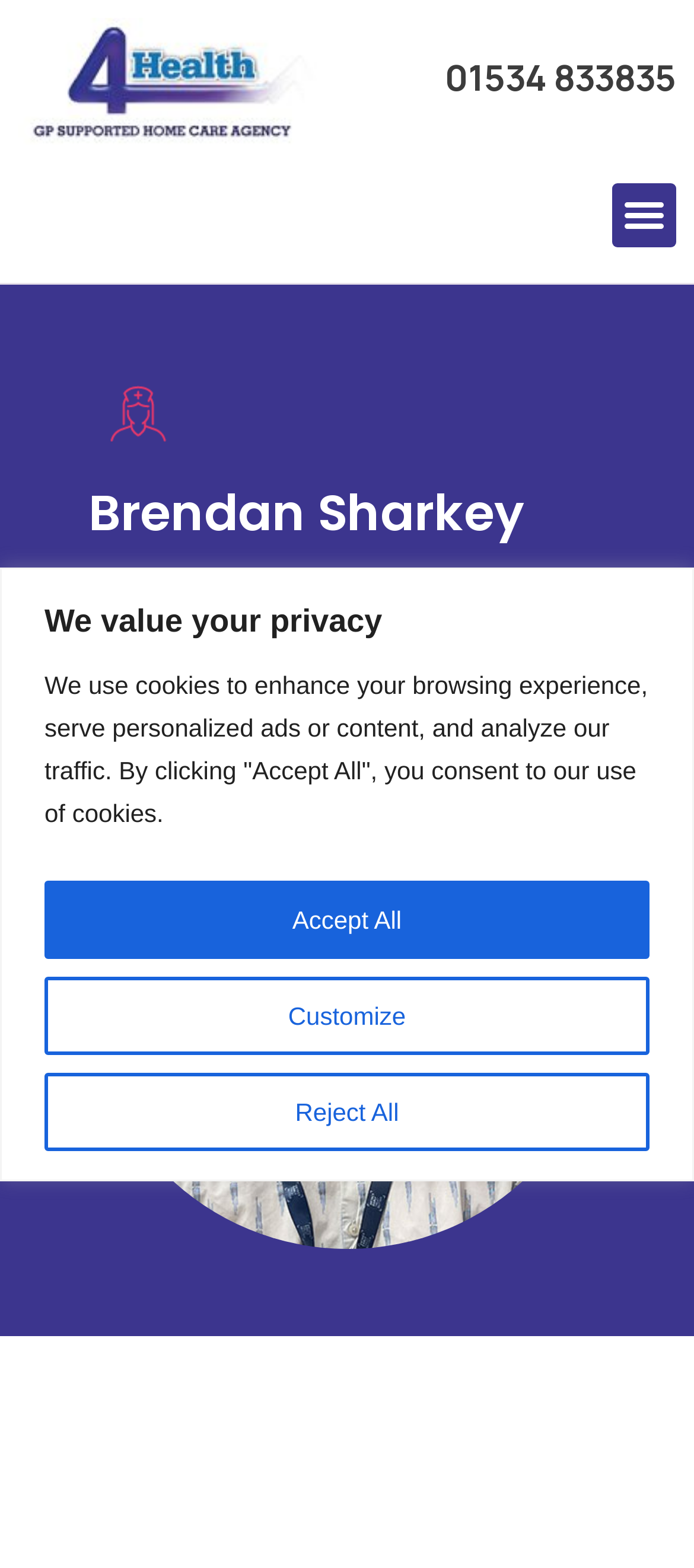Please answer the following query using a single word or phrase: 
What is the profession of Brendan Sharkey?

Registered Nurse